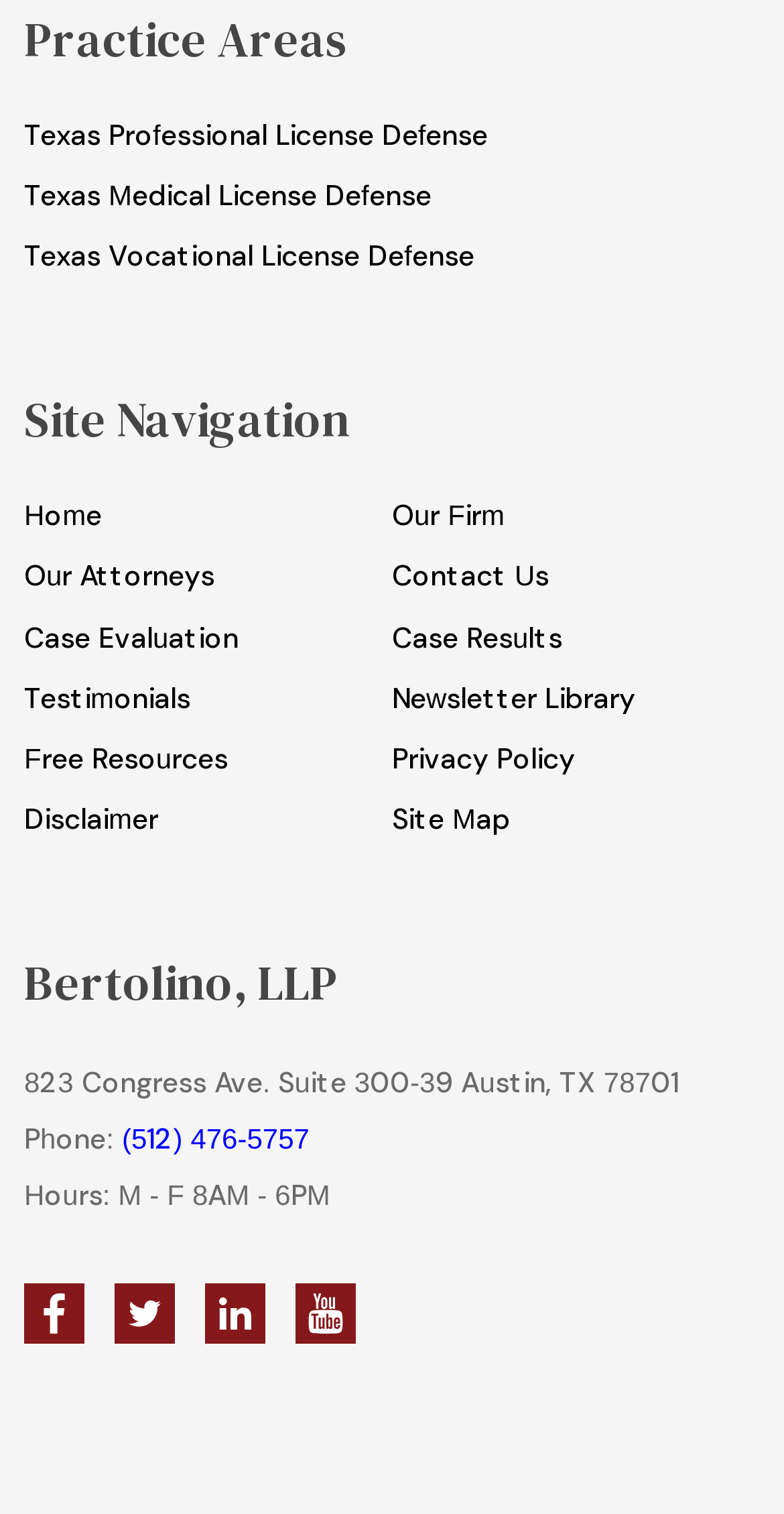Please find the bounding box coordinates for the clickable element needed to perform this instruction: "Visit the Home page".

[0.031, 0.324, 0.13, 0.358]